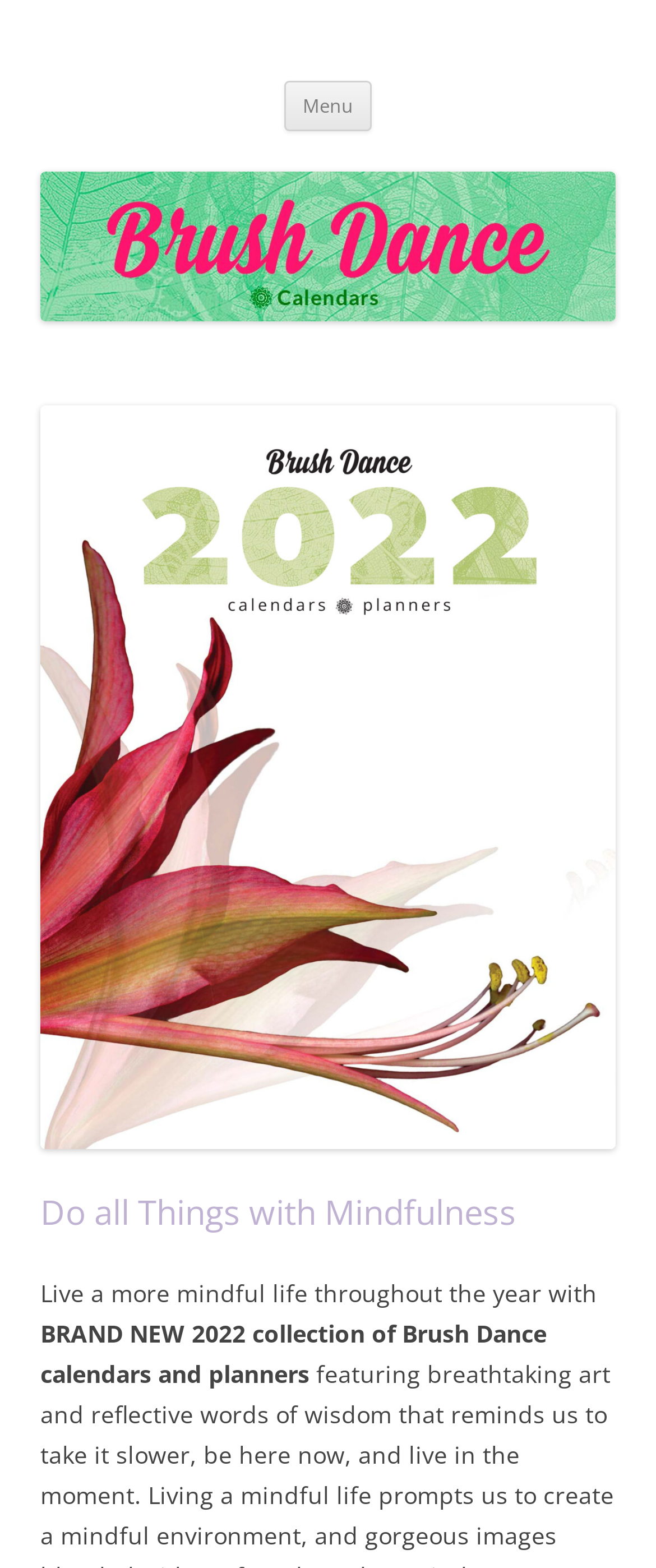Please provide the bounding box coordinates for the UI element as described: "Menu". The coordinates must be four floats between 0 and 1, represented as [left, top, right, bottom].

[0.433, 0.052, 0.567, 0.083]